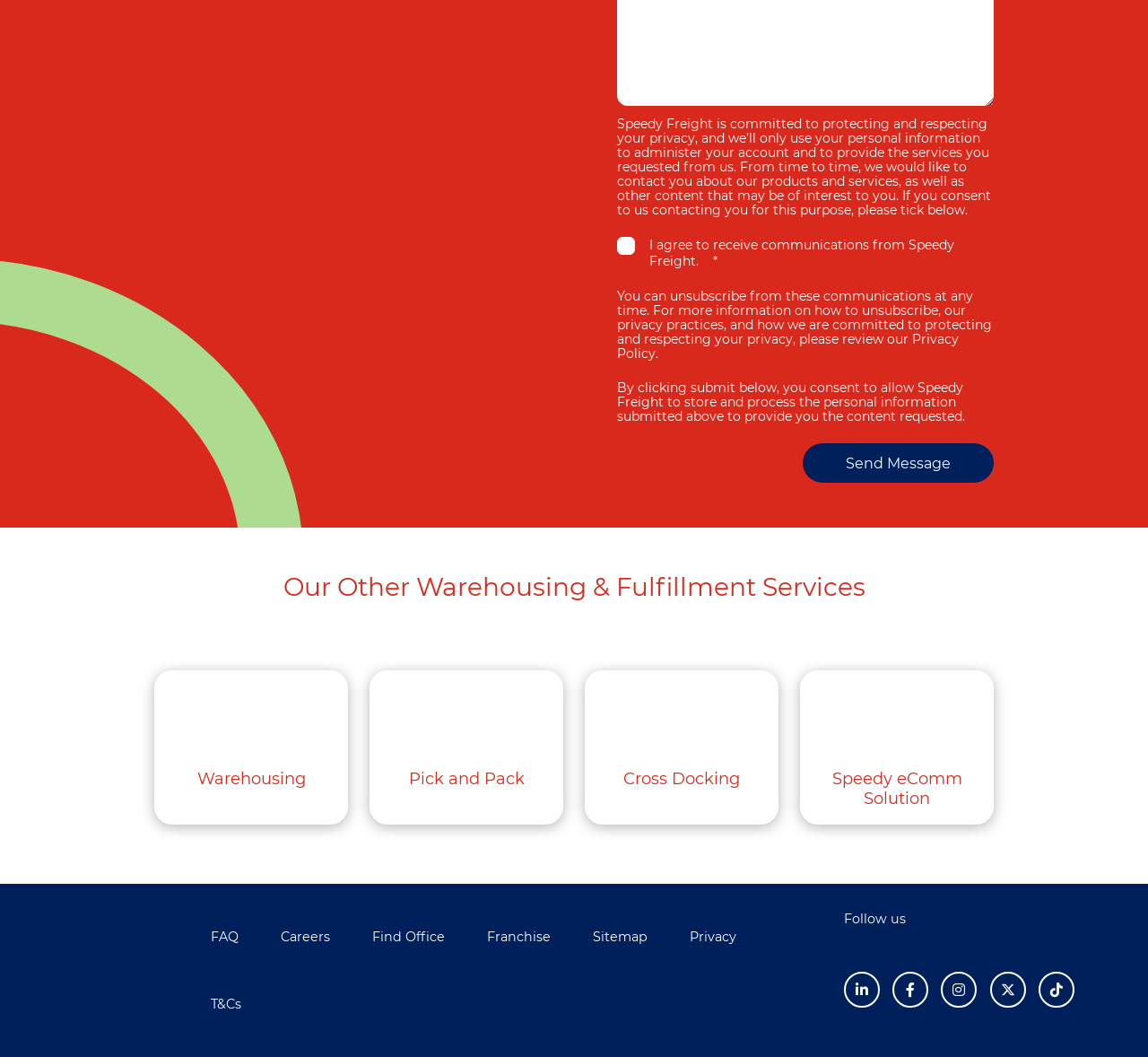Indicate the bounding box coordinates of the element that must be clicked to execute the instruction: "Follow Speedy Freight on Facebook". The coordinates should be given as four float numbers between 0 and 1, i.e., [left, top, right, bottom].

[0.777, 0.919, 0.809, 0.953]